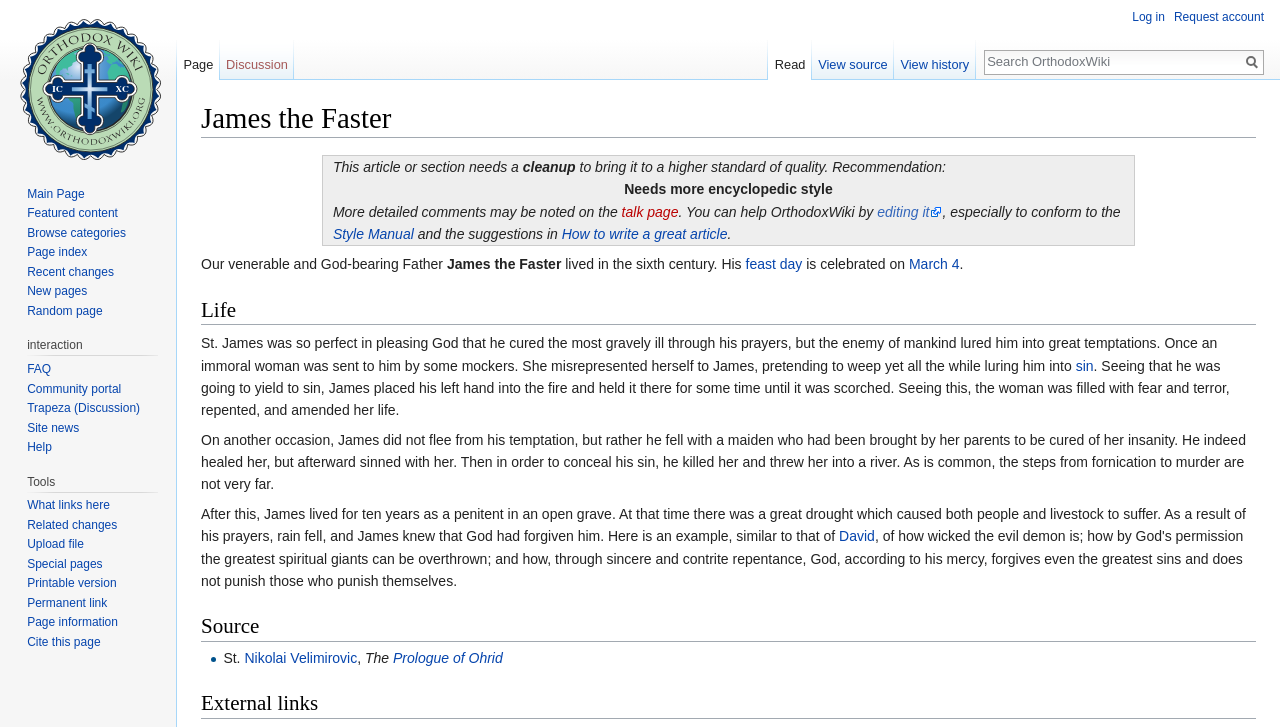What is the feast day of James the Faster?
Please respond to the question with as much detail as possible.

The feast day of James the Faster is March 4, which is mentioned in the article as 'his feast day is celebrated on March 4'.